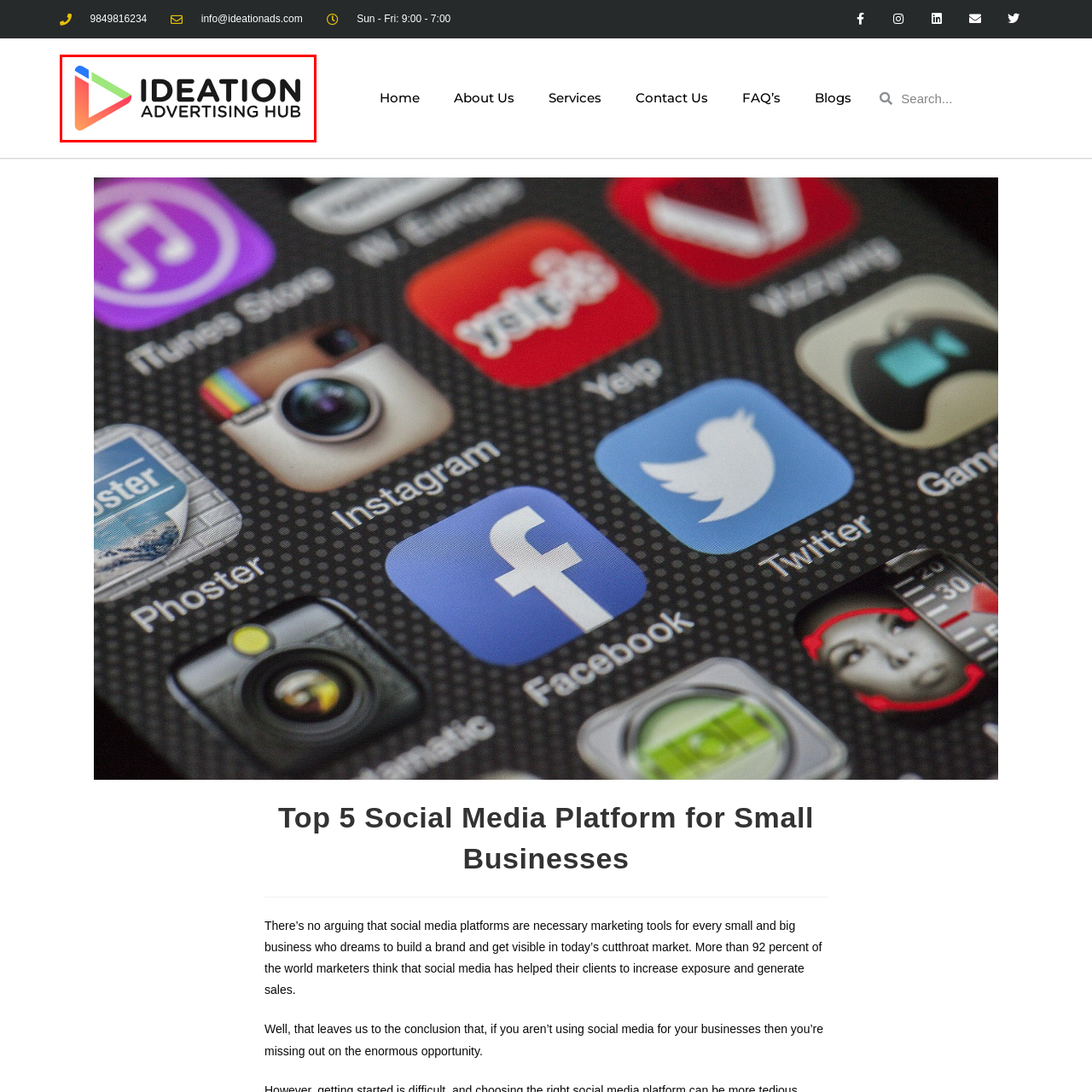Explain what is happening in the image inside the red outline in great detail.

The image features the logo of "Ideation Advertising Hub," which visually represents the brand's focus on creativity and digital marketing. The logo consists of a stylized play button in vibrant colors—blue, green, and red—symbolizing innovation and engagement, accompanied by the bold text "IDEATION" in a modern font. Below, the words "ADVERTISING HUB" reinforce the company’s mission to serve as a central resource for advertising solutions. This logo effectively captures the dynamic essence of the brand, appealing particularly to small businesses looking to enhance their online presence through social media marketing.